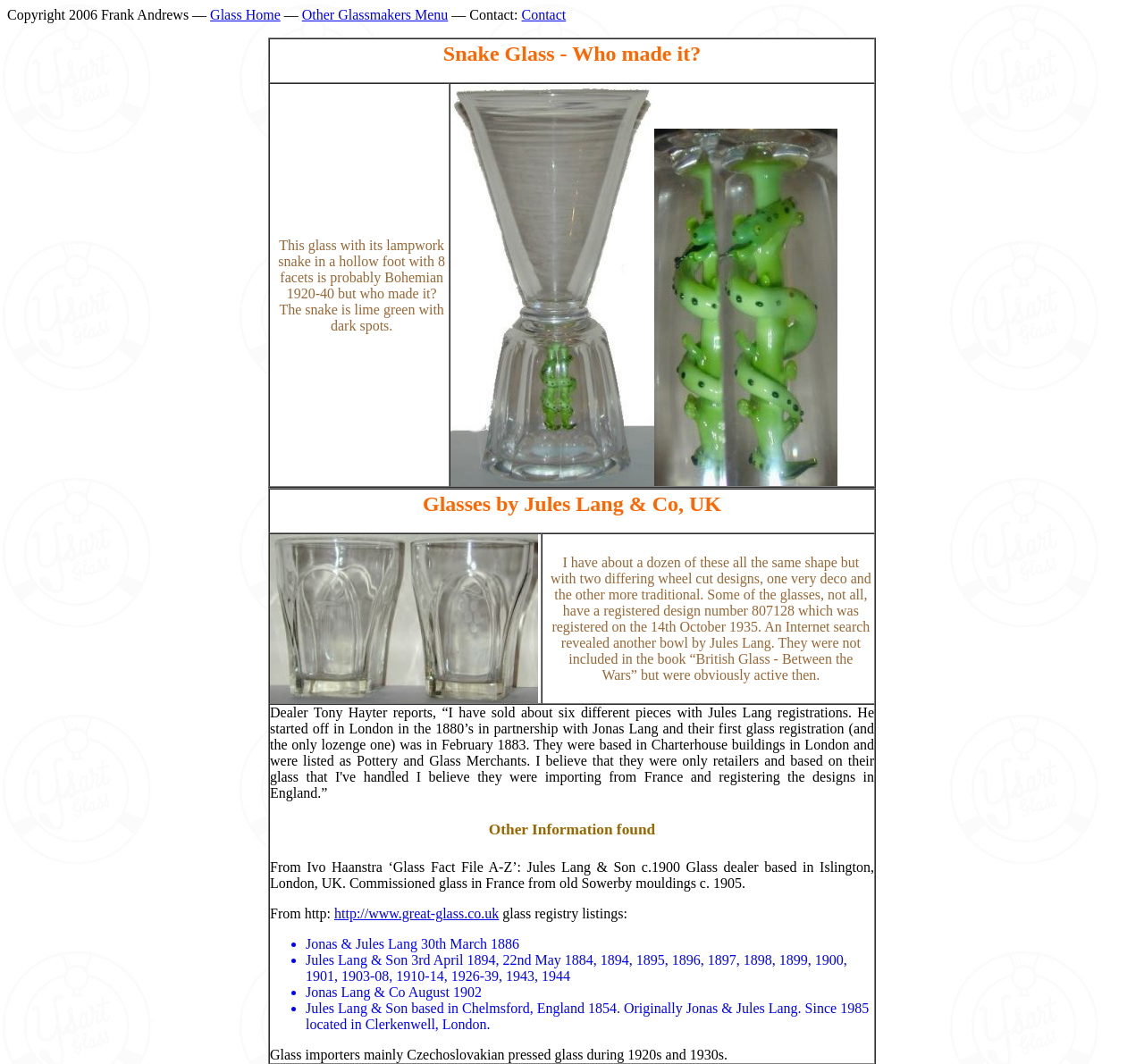Reply to the question with a single word or phrase:
What type of glass did Jules Lang & Son import?

Czechoslovakian pressed glass